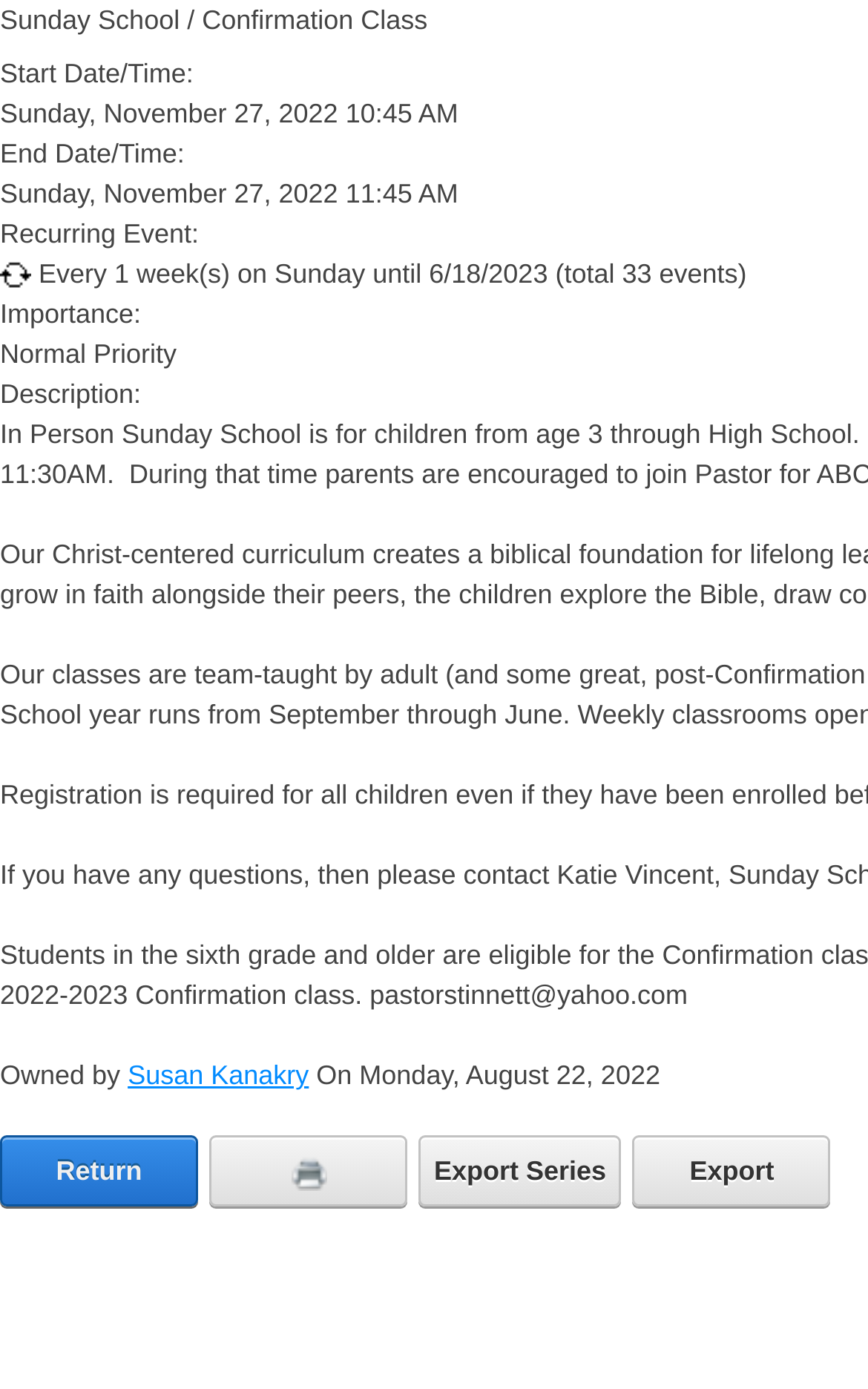Who owns the event?
Utilize the information in the image to give a detailed answer to the question.

The event owner's name is listed under the 'Owned by' section, which is located near the bottom of the webpage. The owner's name is 'Susan Kanakry', and it is a clickable link.